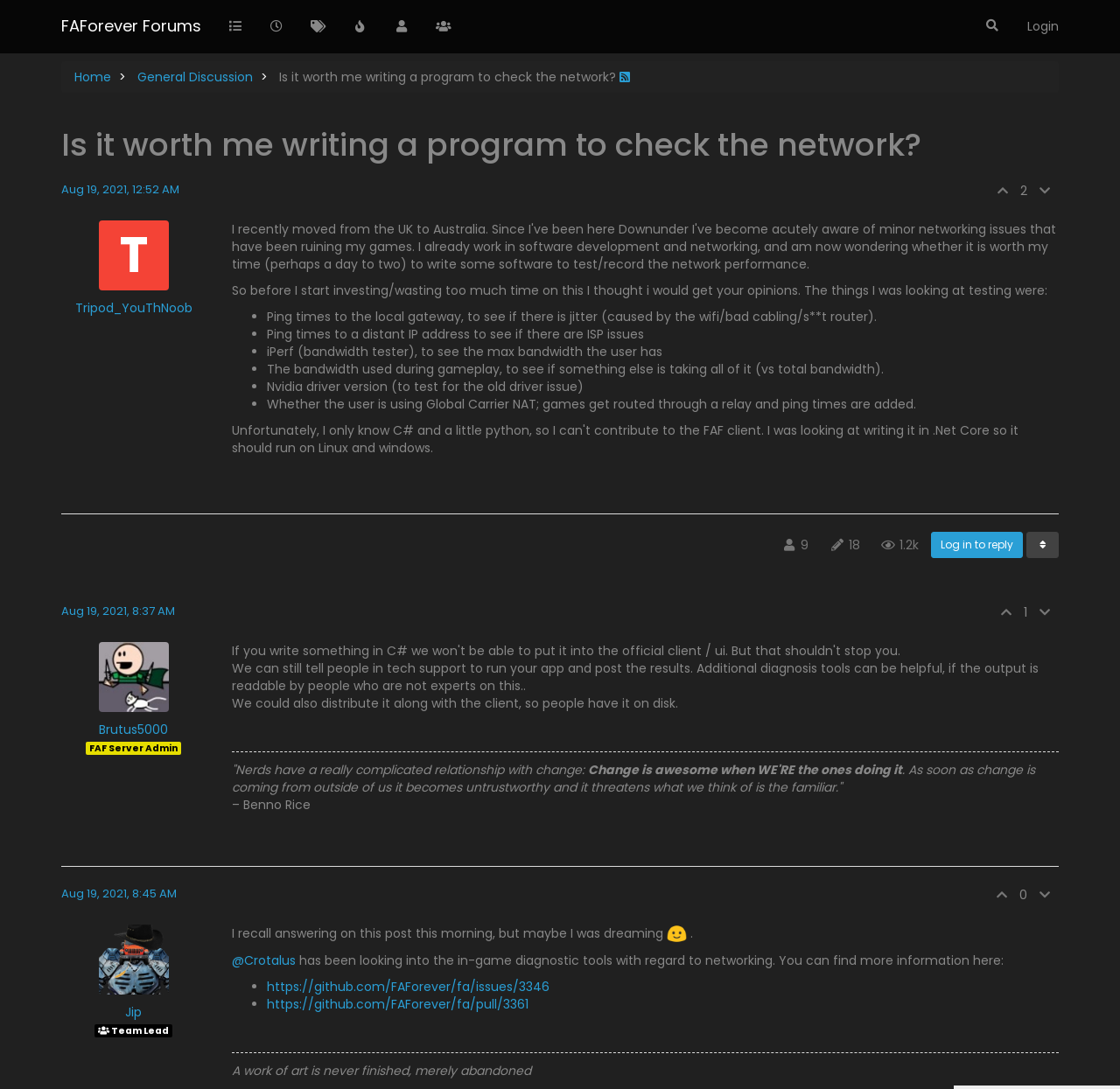Locate the bounding box for the described UI element: "Log in to reply". Ensure the coordinates are four float numbers between 0 and 1, formatted as [left, top, right, bottom].

[0.831, 0.488, 0.913, 0.512]